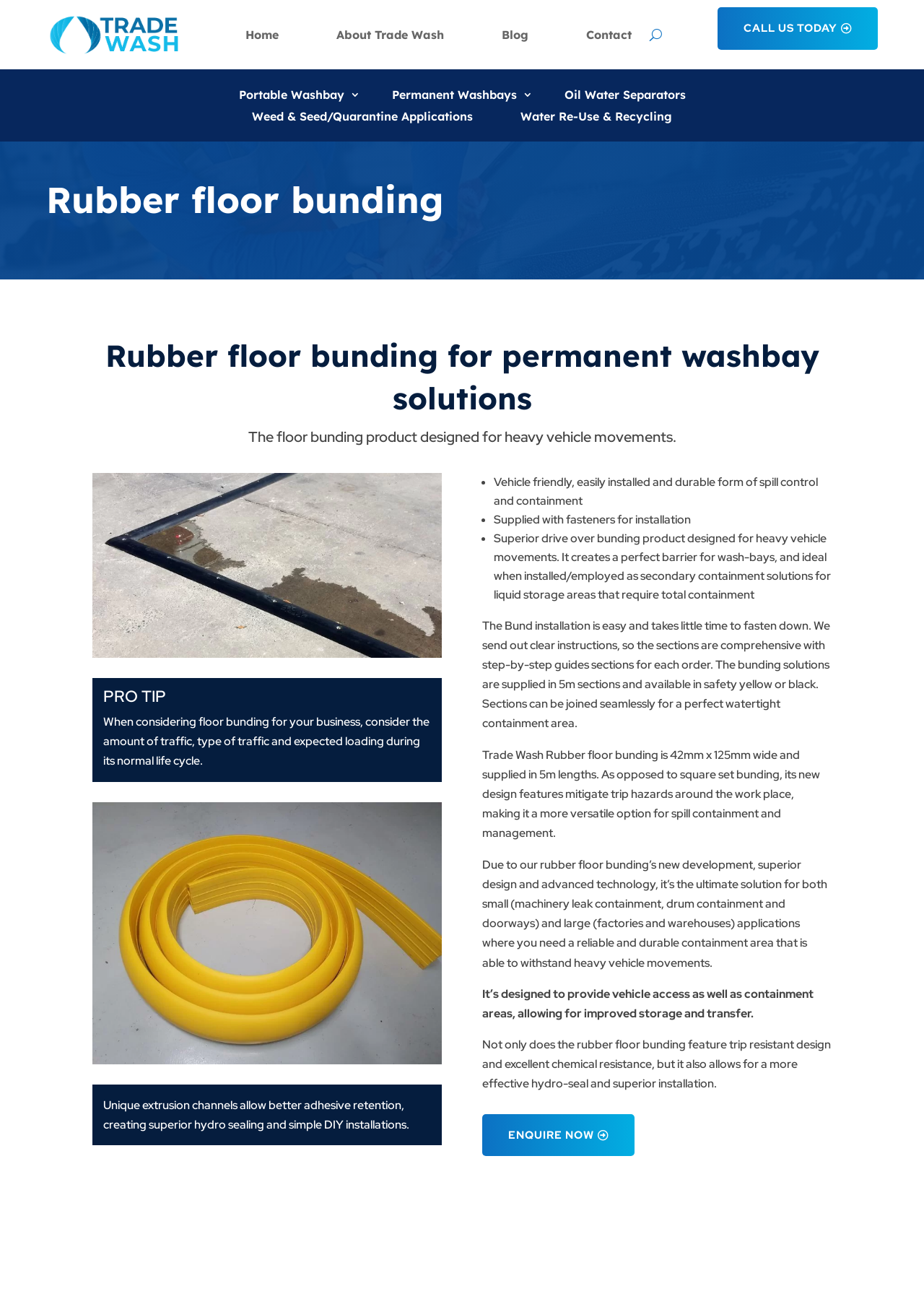Determine the bounding box coordinates of the target area to click to execute the following instruction: "Call the phone number."

[0.777, 0.006, 0.95, 0.038]